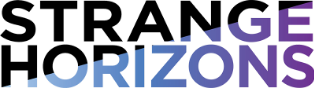Break down the image and provide a full description, noting any significant aspects.

The image showcases the vibrant logo of "Strange Horizons," a well-known online magazine dedicated to speculative fiction. The logo features the words "STRANGE" and "HORIZONS" in bold, stylized typography, incorporating a dynamic color gradient that transitions from black to shades of blue and purple. This visually striking design reflects the magazine's innovative and imaginative approach to literature, emphasizing its commitment to exploring diverse narratives and perspectives within the realms of fantasy, science fiction, and speculative art. The logo serves as a prominent visual identity for the publication, inviting readers into a realm of creativity and exploration.